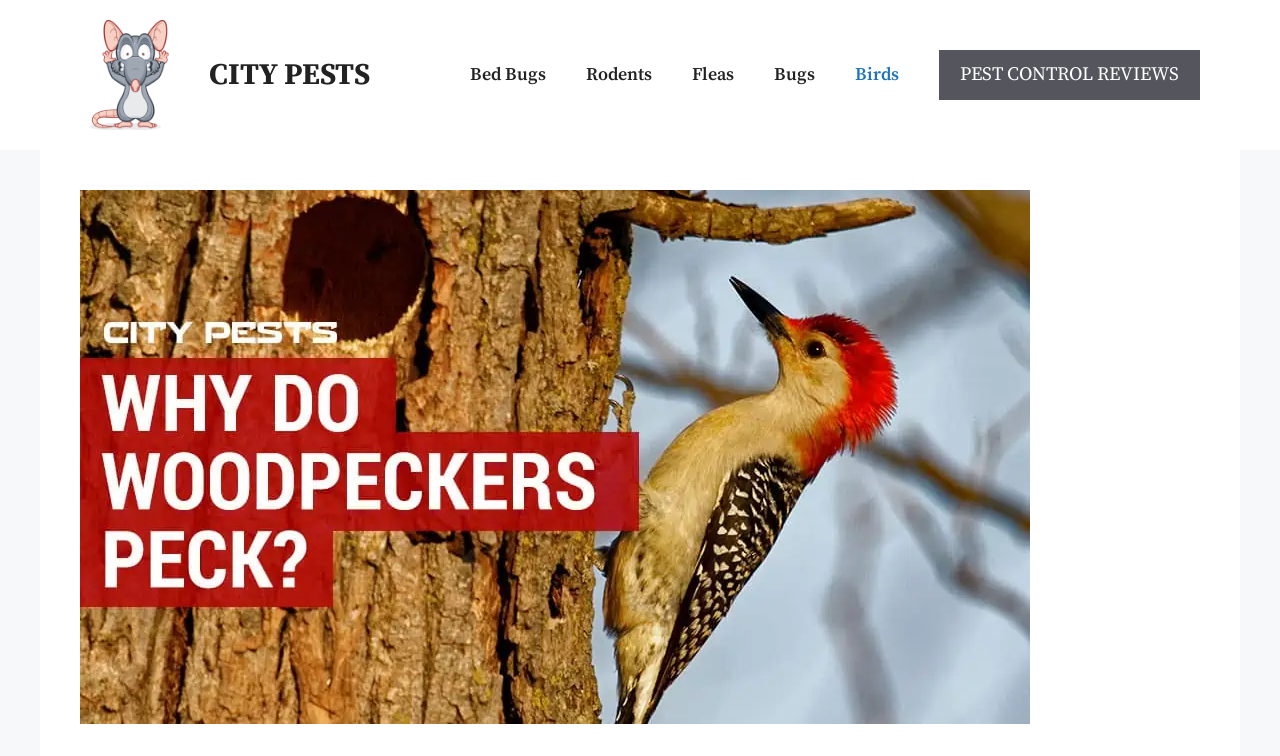By analyzing the image, answer the following question with a detailed response: How many sections are there in the banner?

The banner at the top of the page contains three sections. The first section contains the text 'CITY PESTS' and an image with the same text. The second section contains a link with the same text. The third section contains the navigation links. These sections are arranged horizontally and take up the entire width of the banner.